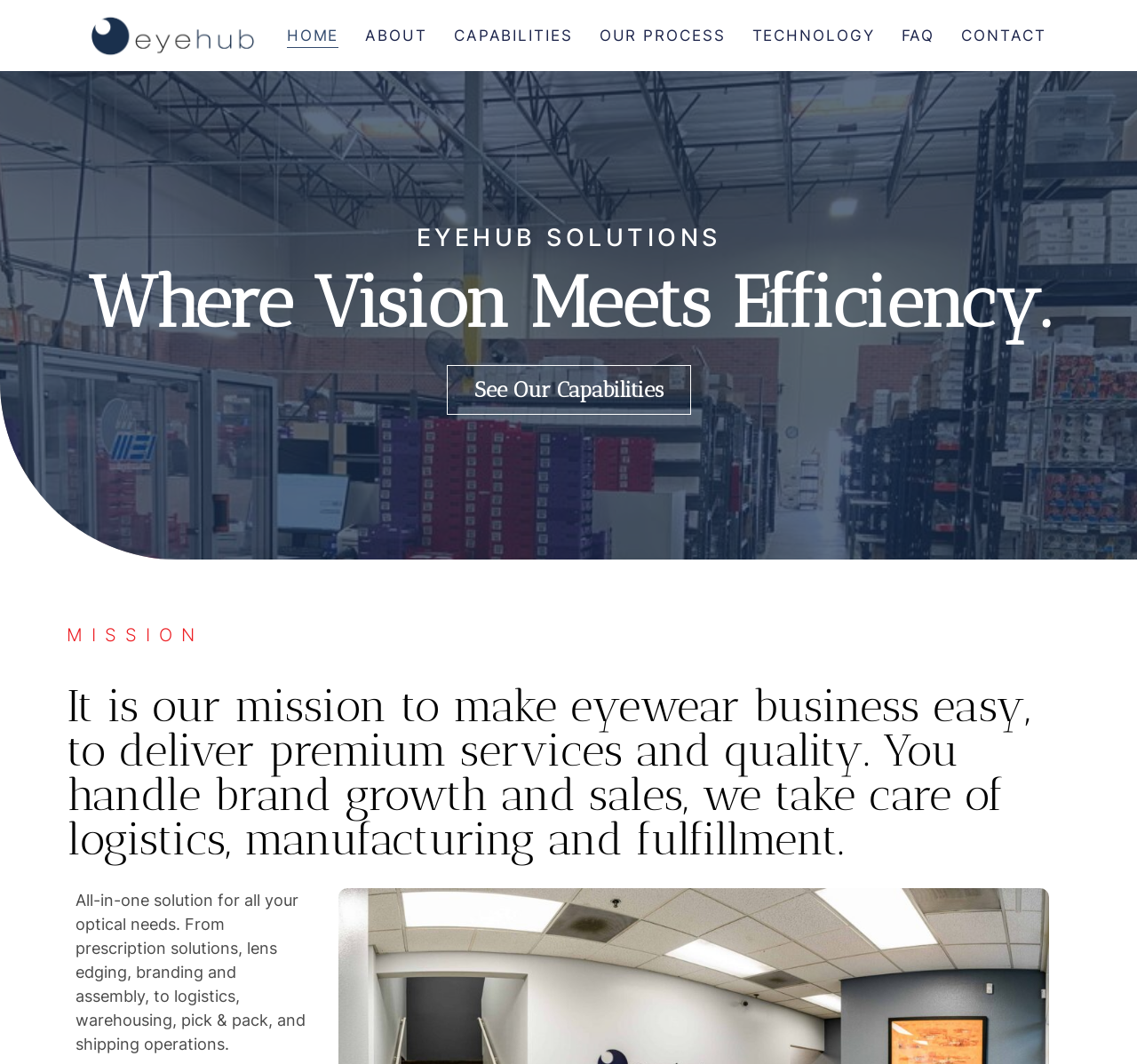Using the information shown in the image, answer the question with as much detail as possible: How many main sections are on the webpage?

The webpage has 7 main sections, which are accessible through the links 'HOME', 'ABOUT', 'CAPABILITIES', 'OUR PROCESS', 'TECHNOLOGY', 'FAQ', and 'CONTACT'.